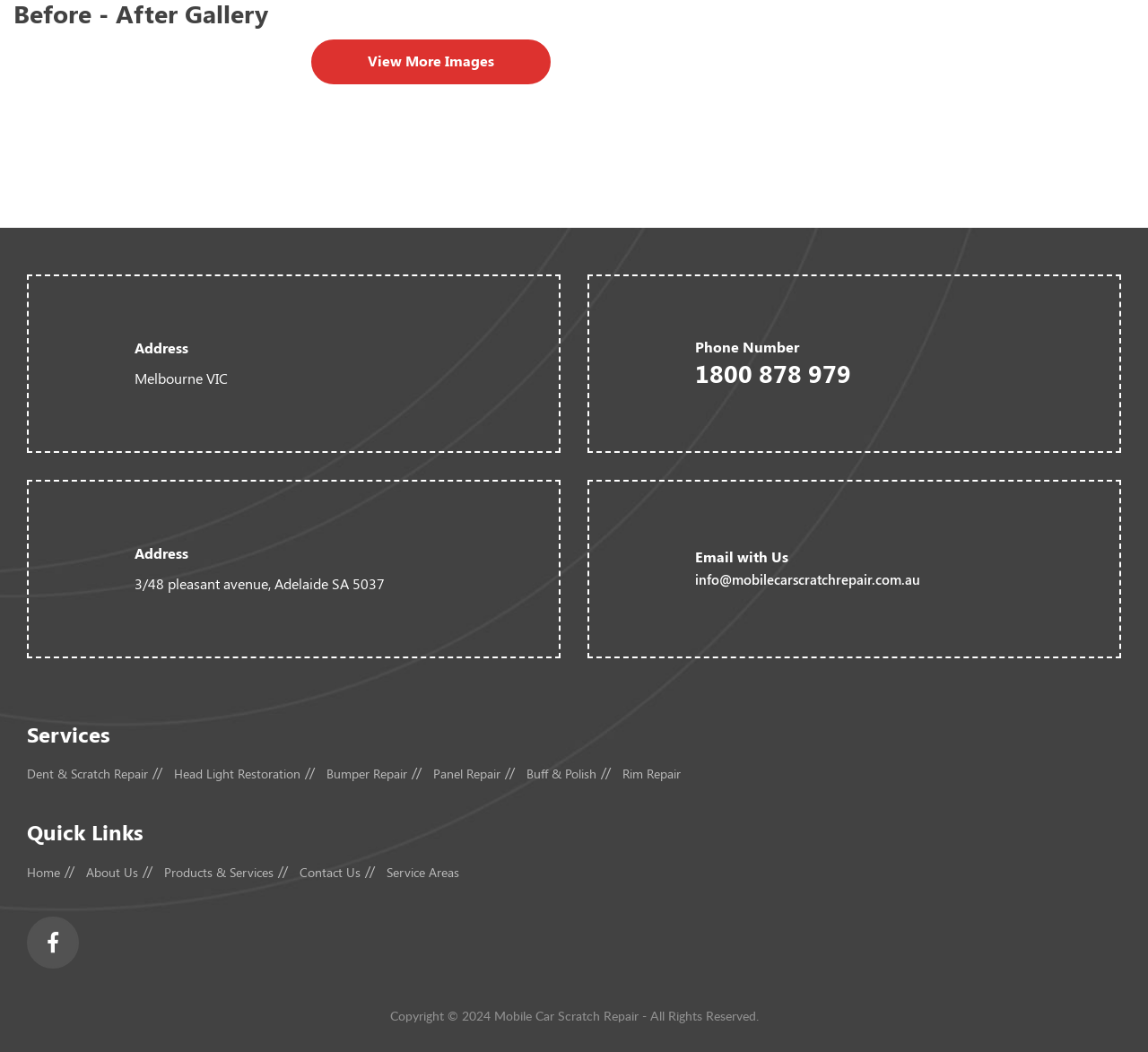Using the element description: "title="Dictionary"", determine the bounding box coordinates. The coordinates should be in the format [left, top, right, bottom], with values between 0 and 1.

None